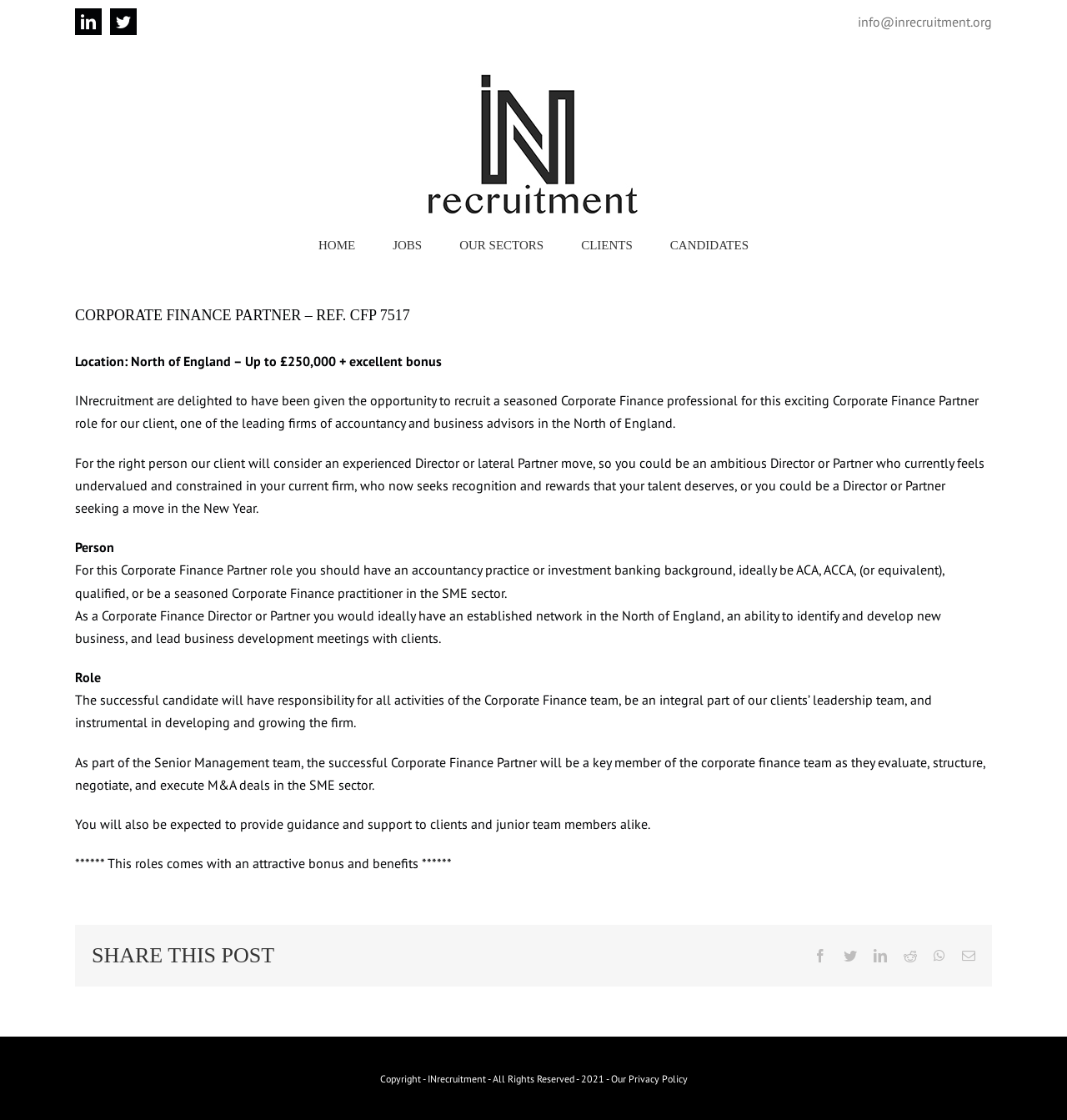Bounding box coordinates are specified in the format (top-left x, top-left y, bottom-right x, bottom-right y). All values are floating point numbers bounded between 0 and 1. Please provide the bounding box coordinate of the region this sentence describes: alt="IN Recruitment Logo"

[0.398, 0.063, 0.602, 0.195]